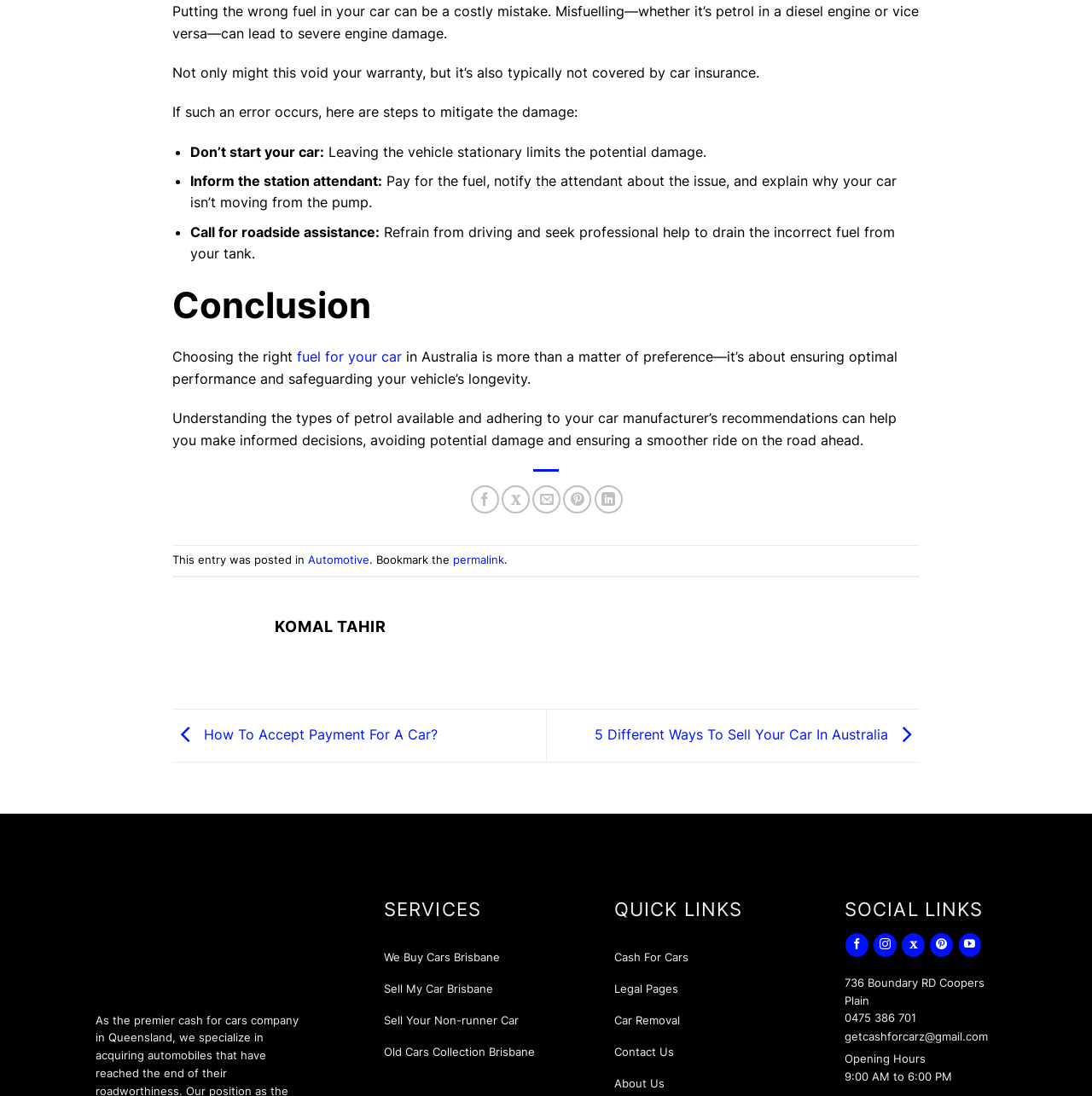Could you find the bounding box coordinates of the clickable area to complete this instruction: "Click on 'Get Cash For Cars Logo'"?

[0.088, 0.858, 0.244, 0.87]